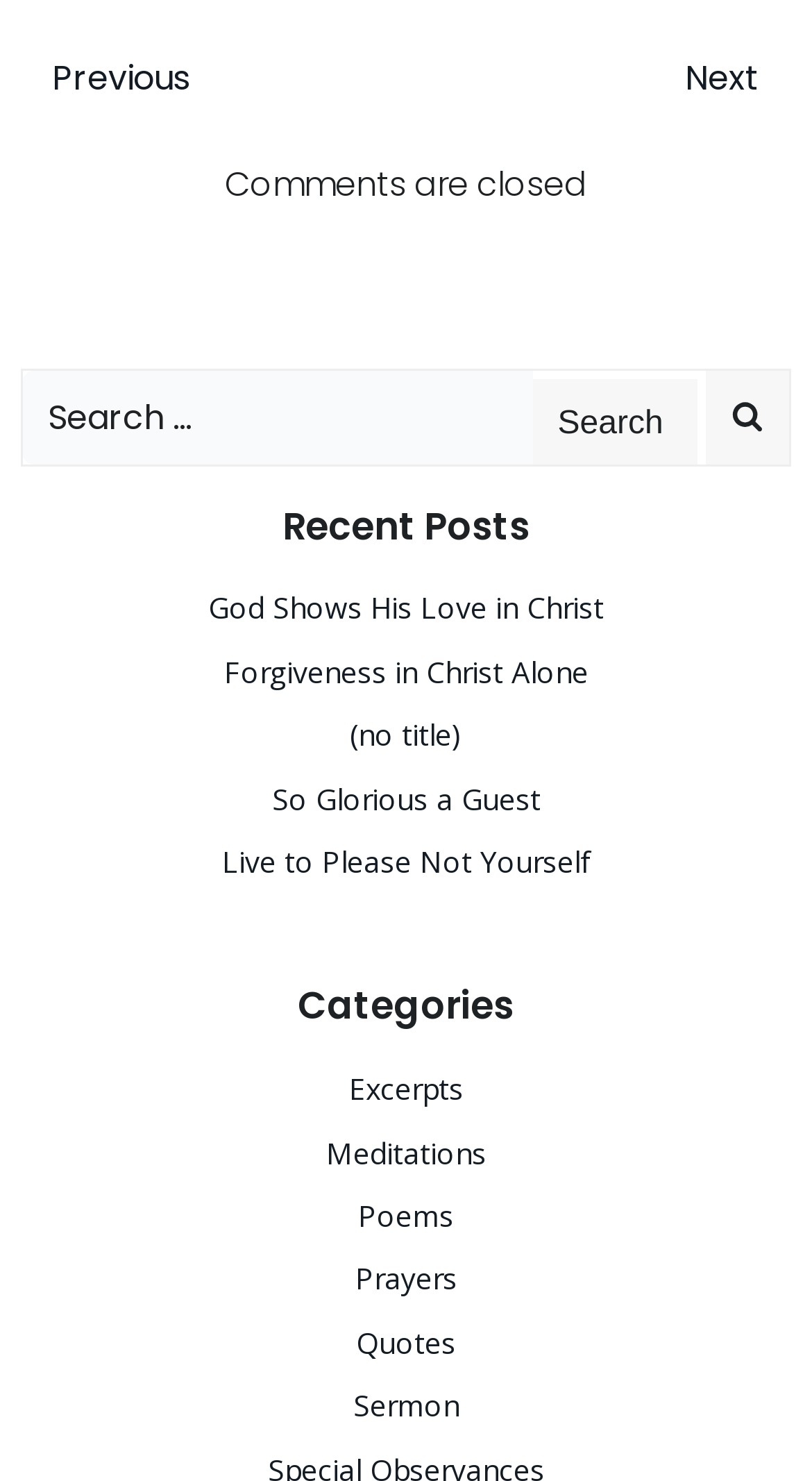Give a short answer using one word or phrase for the question:
What is the purpose of the search box?

Search for: